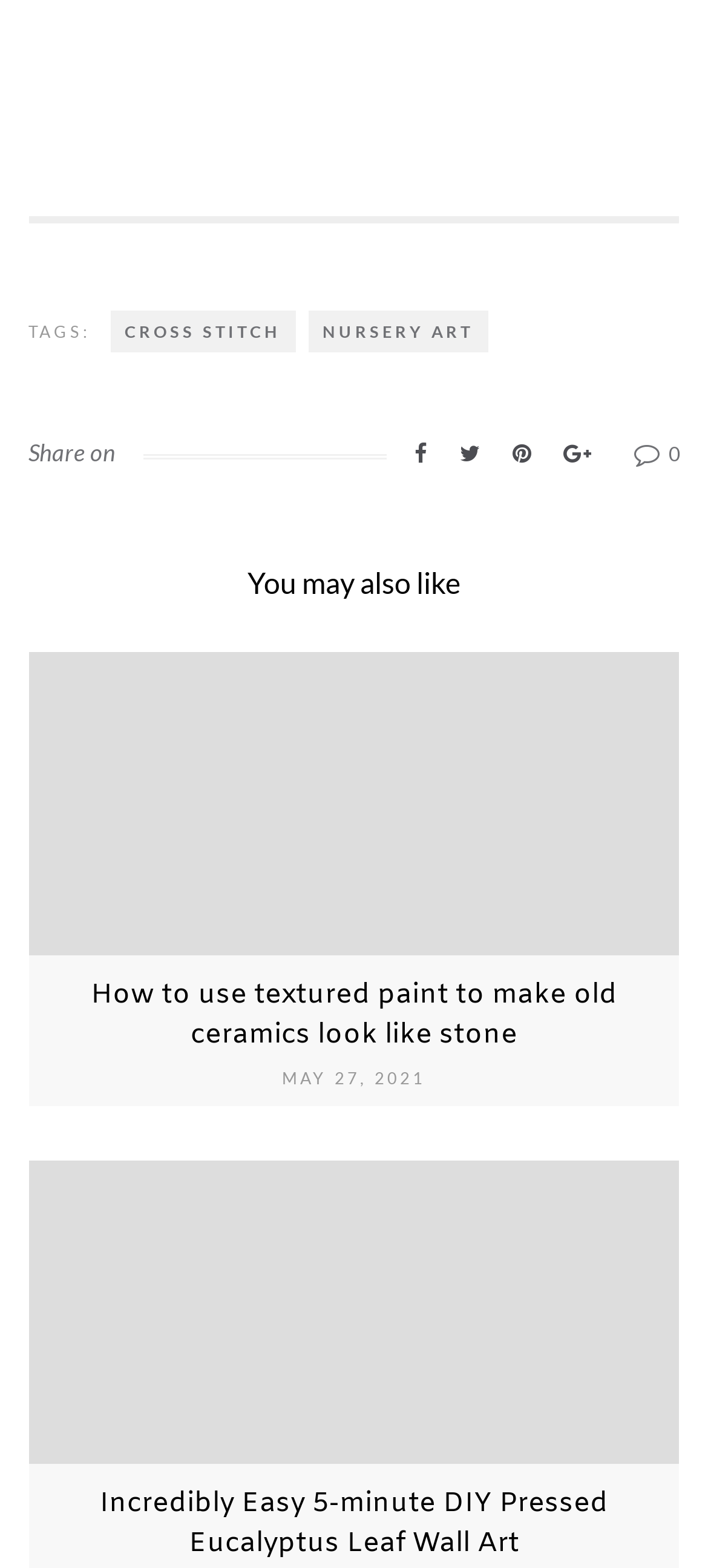Please identify the bounding box coordinates of the element that needs to be clicked to execute the following command: "view 97X’s Final FM Broadcast Was 20 Years Ago Today". Provide the bounding box using four float numbers between 0 and 1, formatted as [left, top, right, bottom].

None